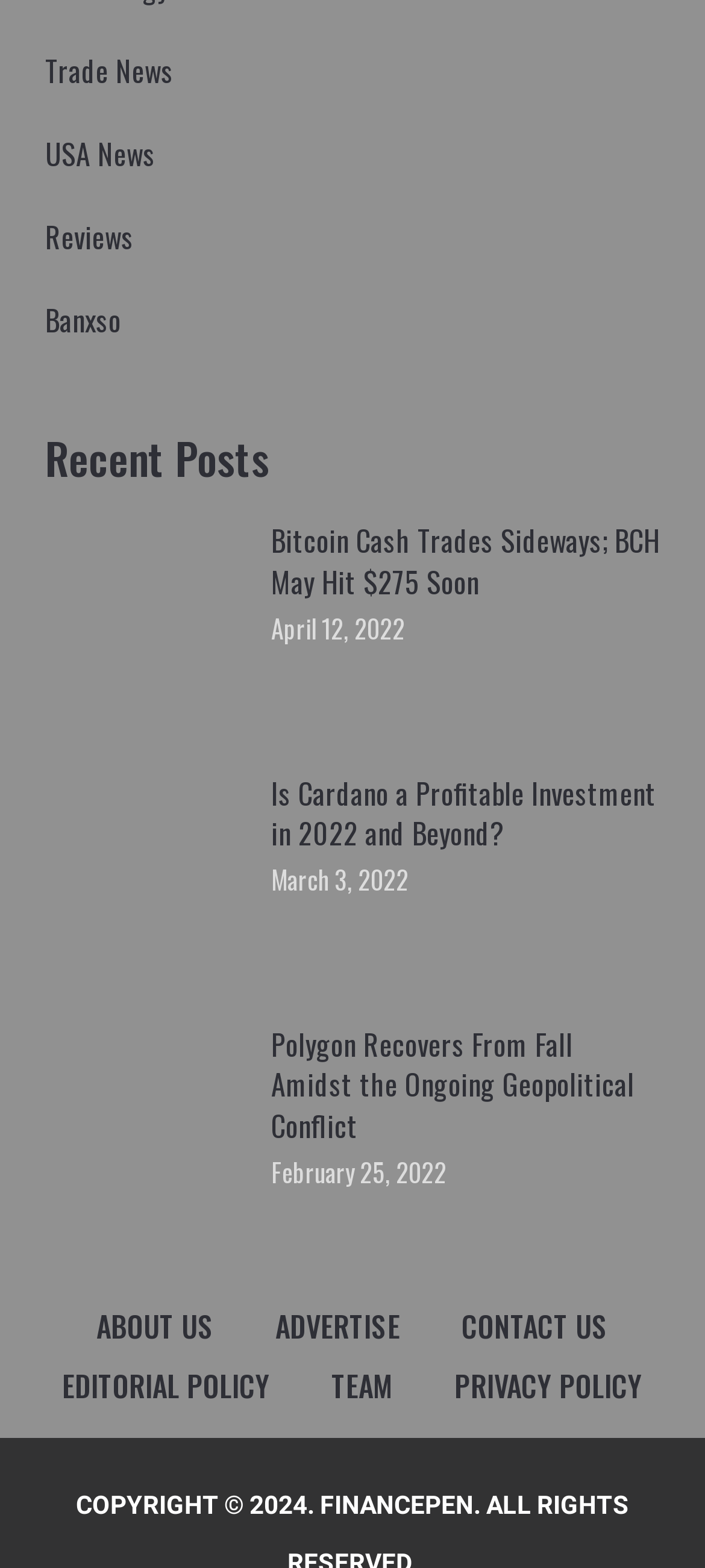Specify the bounding box coordinates of the area to click in order to follow the given instruction: "visit ABOUT US page."

[0.111, 0.832, 0.329, 0.86]